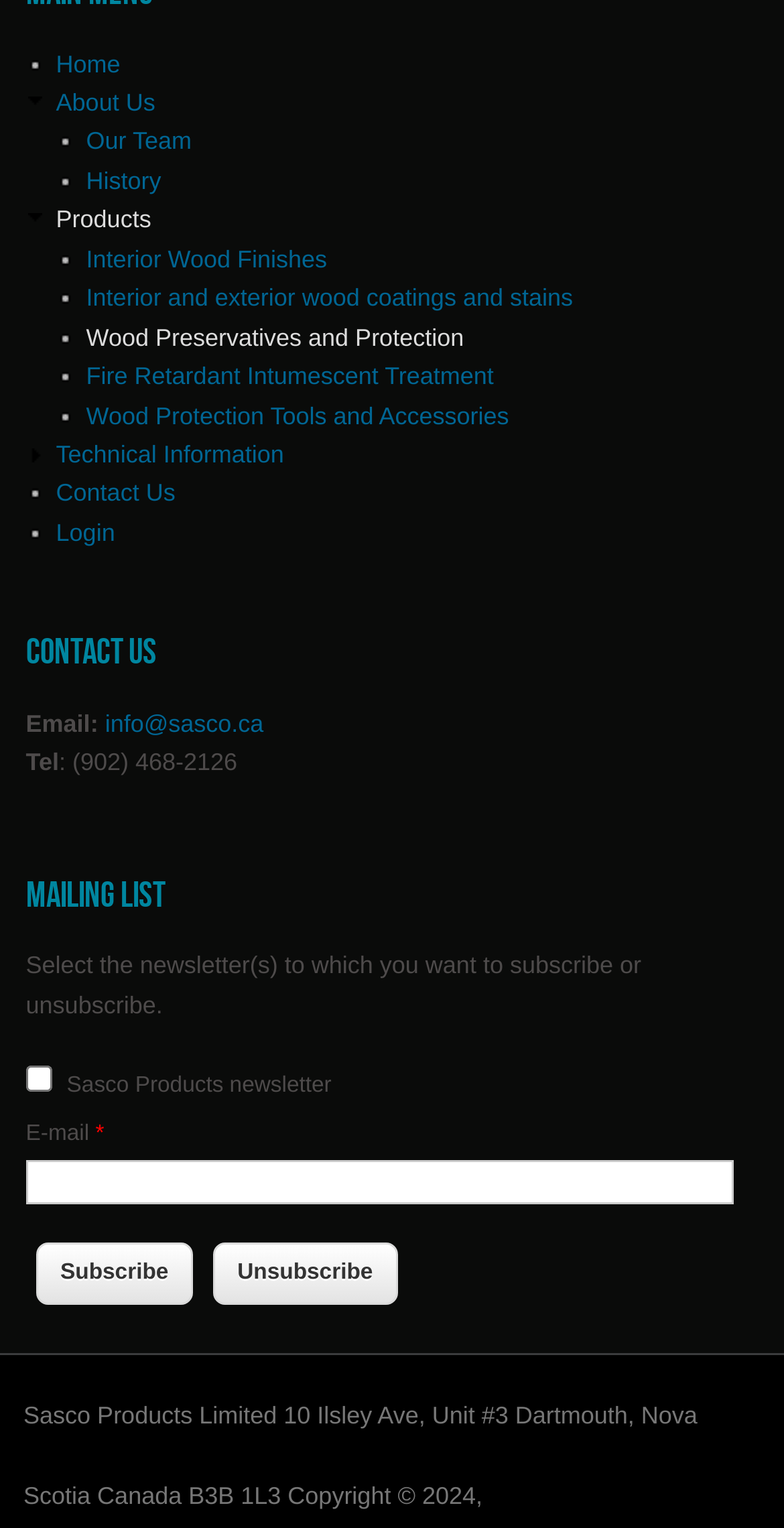What is the company's address?
Using the image as a reference, answer with just one word or a short phrase.

10 Ilsley Ave, Unit #3 Dartmouth, Nova Scotia Canada B3B 1L3